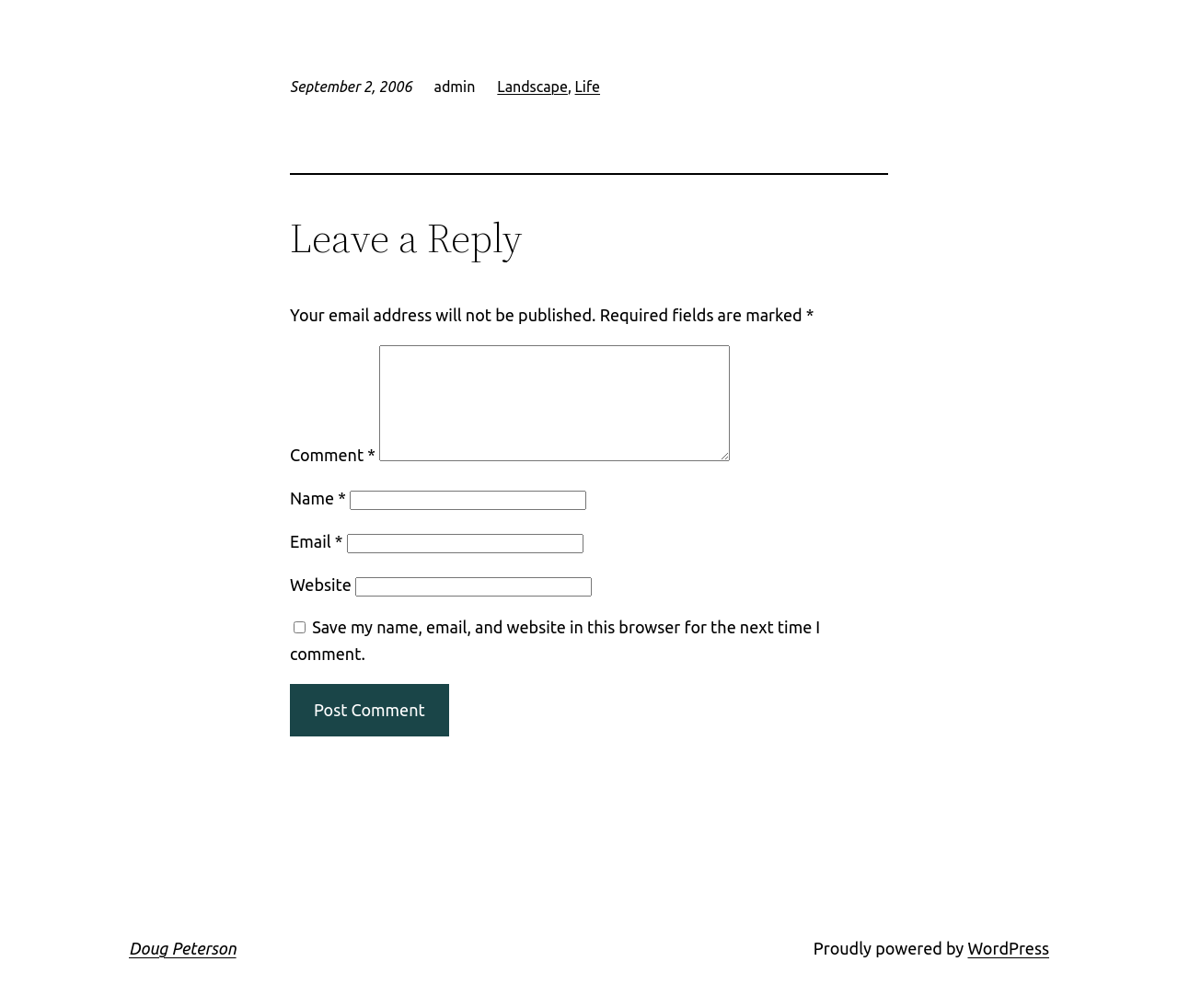What is the purpose of the text box with label 'Comment'?
Provide a detailed and well-explained answer to the question.

The text box with label 'Comment' is required and is likely used to enter a comment, as indicated by the StaticText element with ID 170 and the textbox element with ID 144.